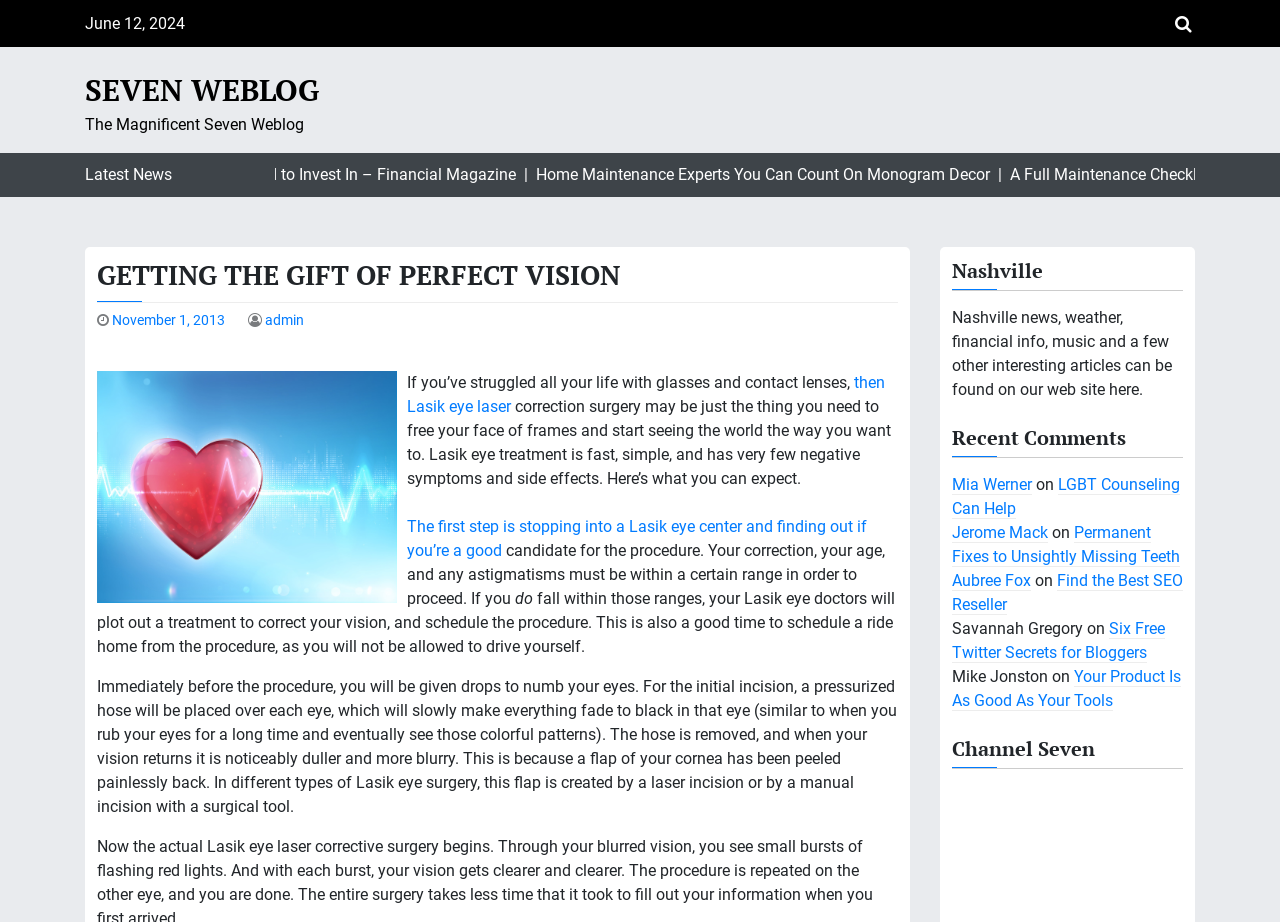Find the bounding box of the UI element described as follows: "Archives".

None